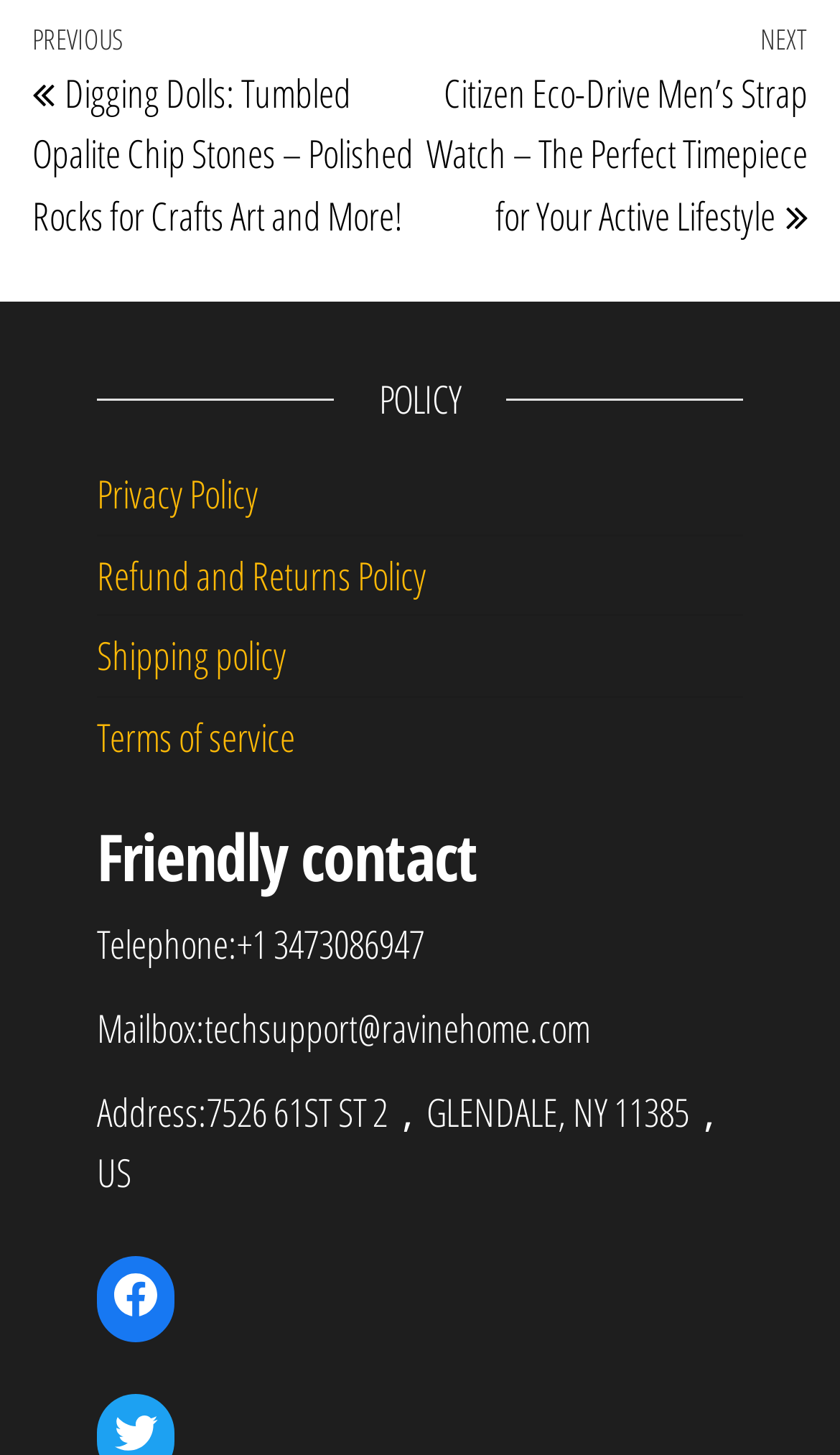Answer briefly with one word or phrase:
How many policy links are there?

4